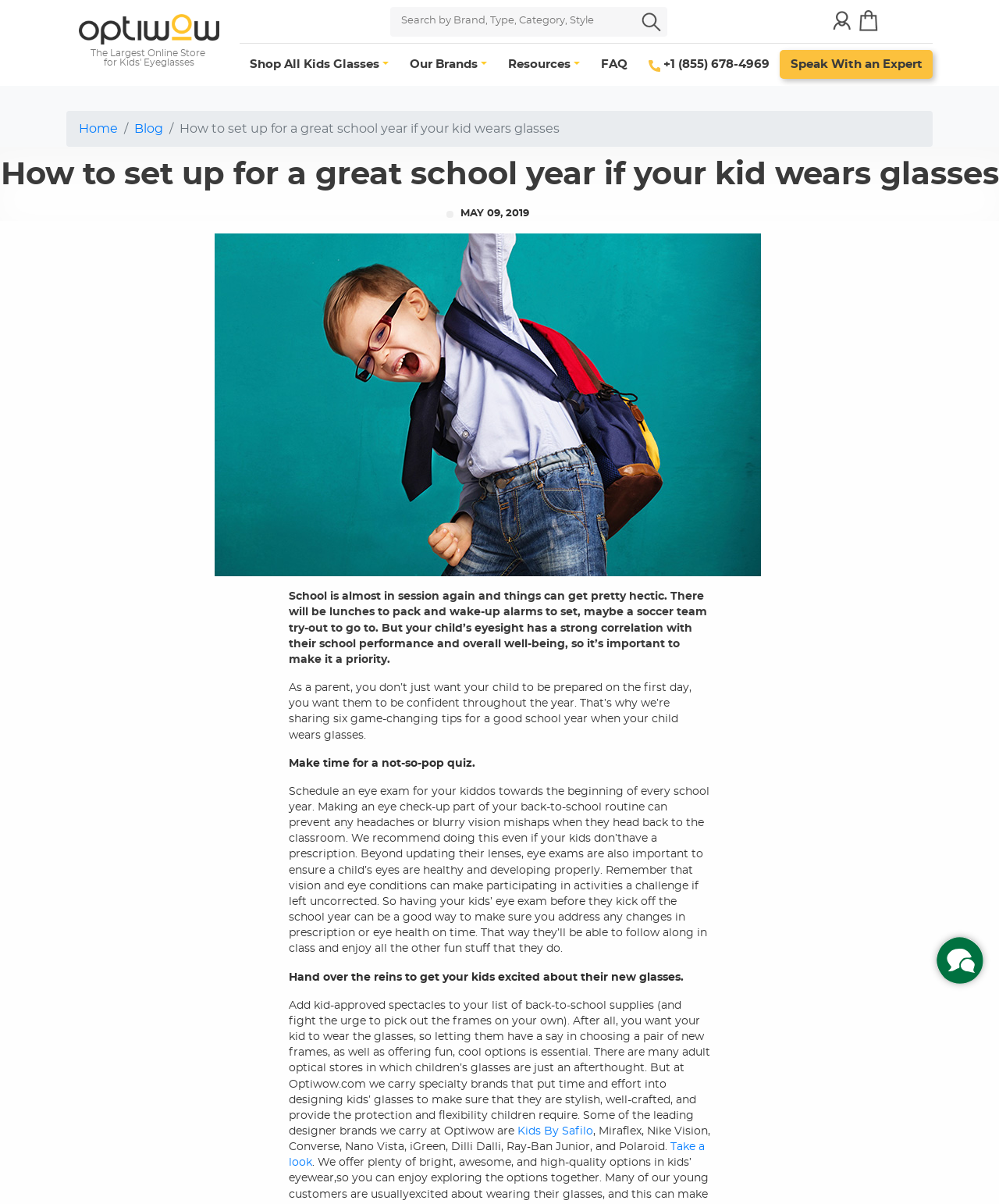Using the provided element description: "contact@darkpool.one", identify the bounding box coordinates. The coordinates should be four floats between 0 and 1 in the order [left, top, right, bottom].

None